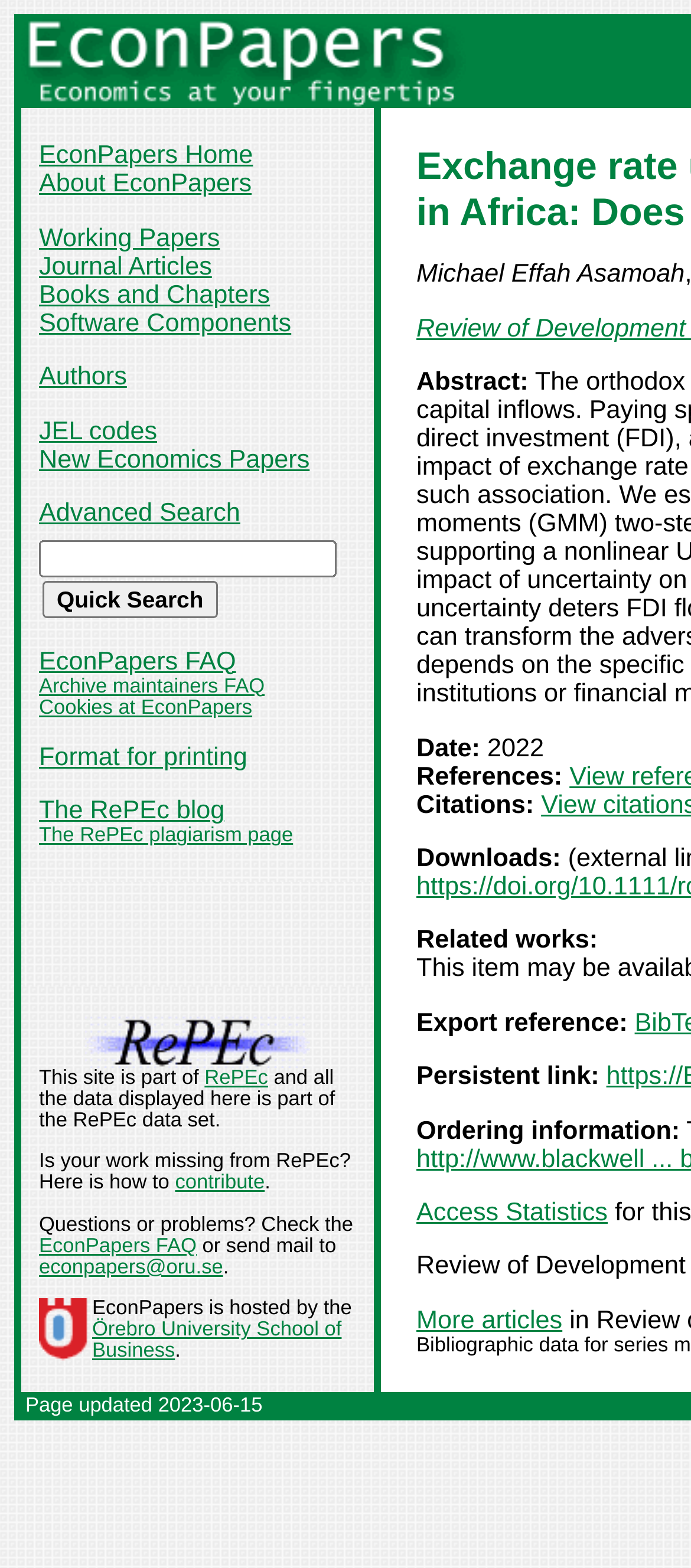What is the name of the university hosting EconPapers?
Refer to the screenshot and respond with a concise word or phrase.

Örebro University